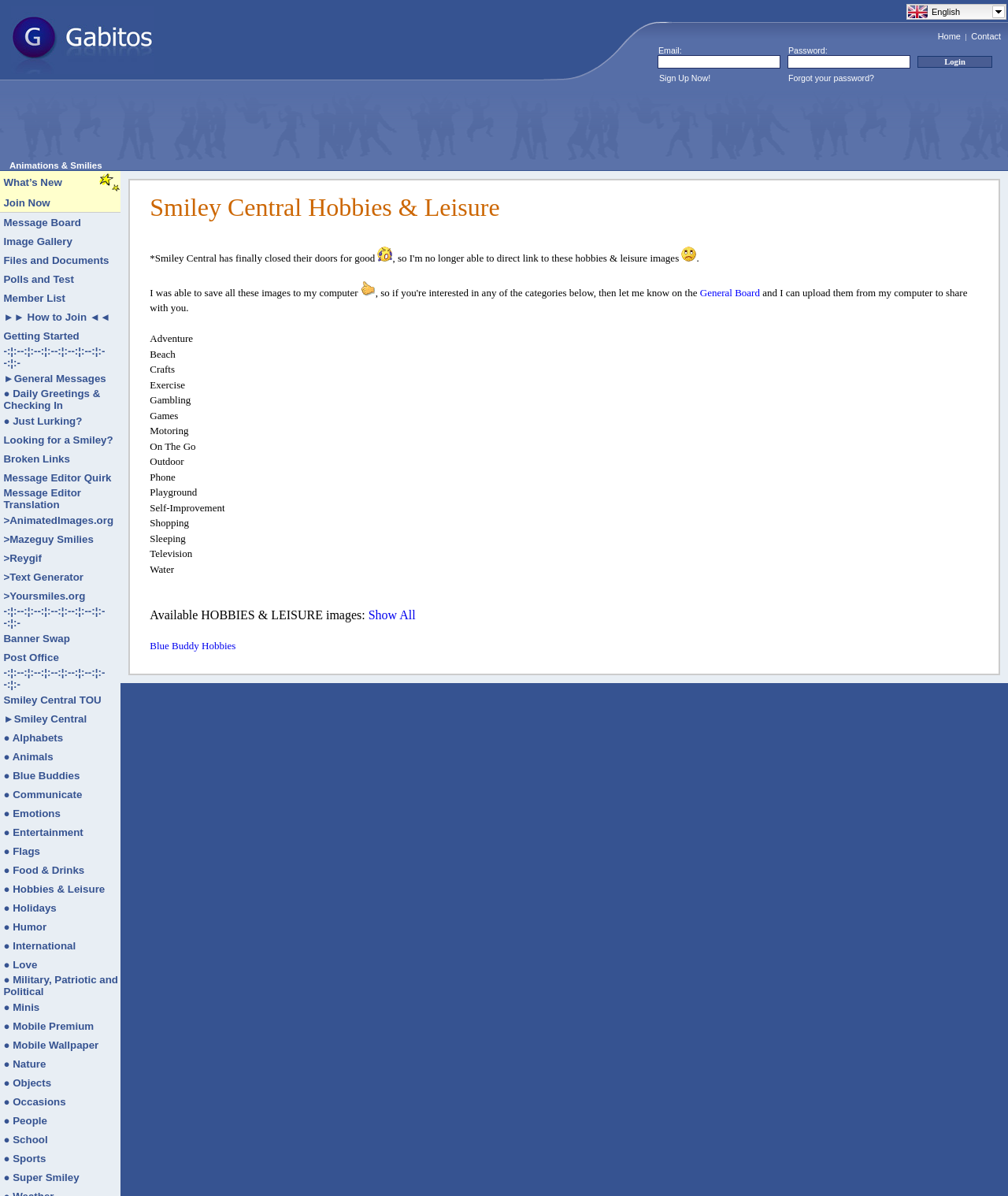What is the label of the first textbox?
Examine the image and give a concise answer in one word or a short phrase.

Email: